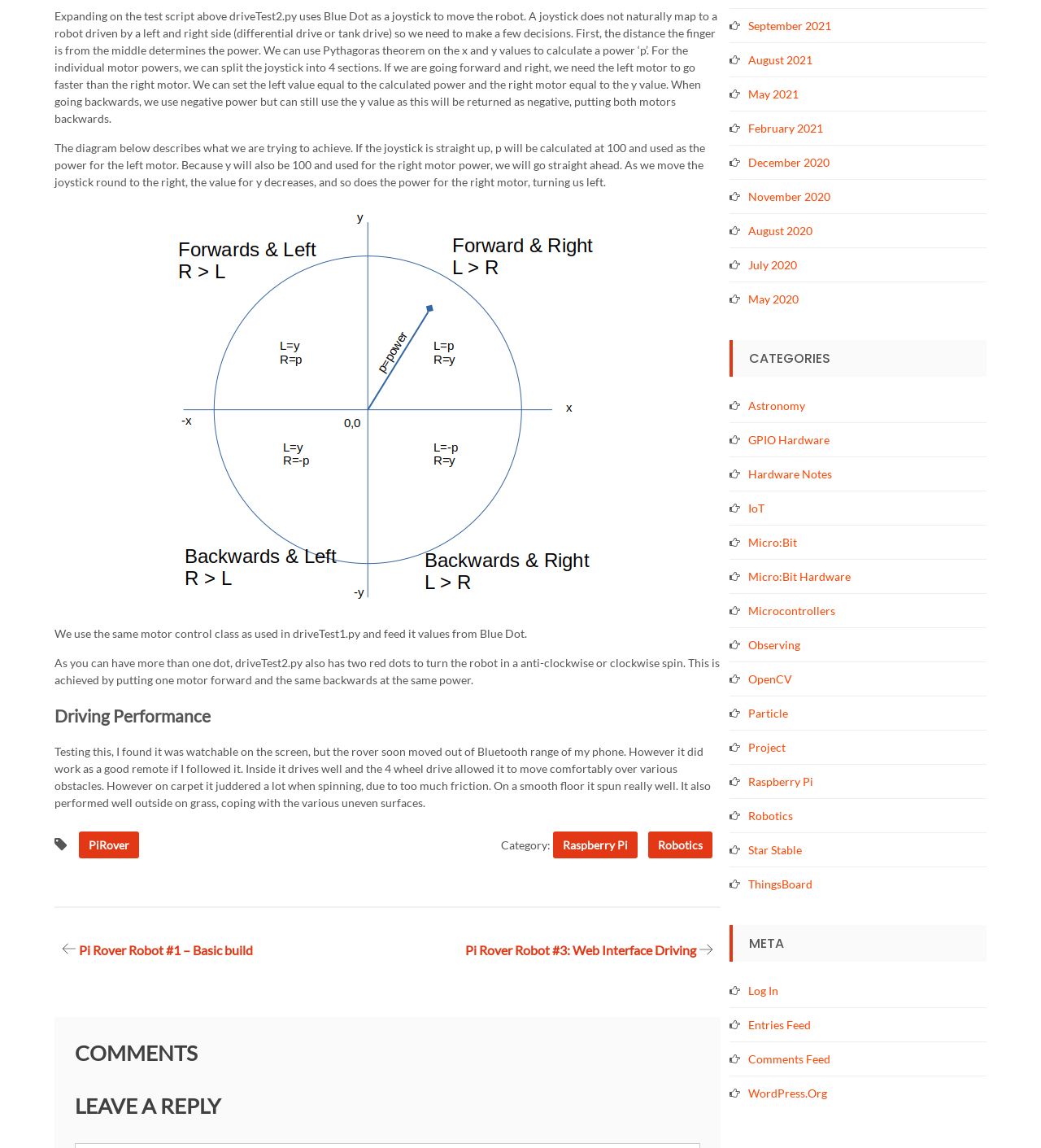Determine the bounding box coordinates of the UI element described by: "name="message" placeholder="How can I help?"".

None